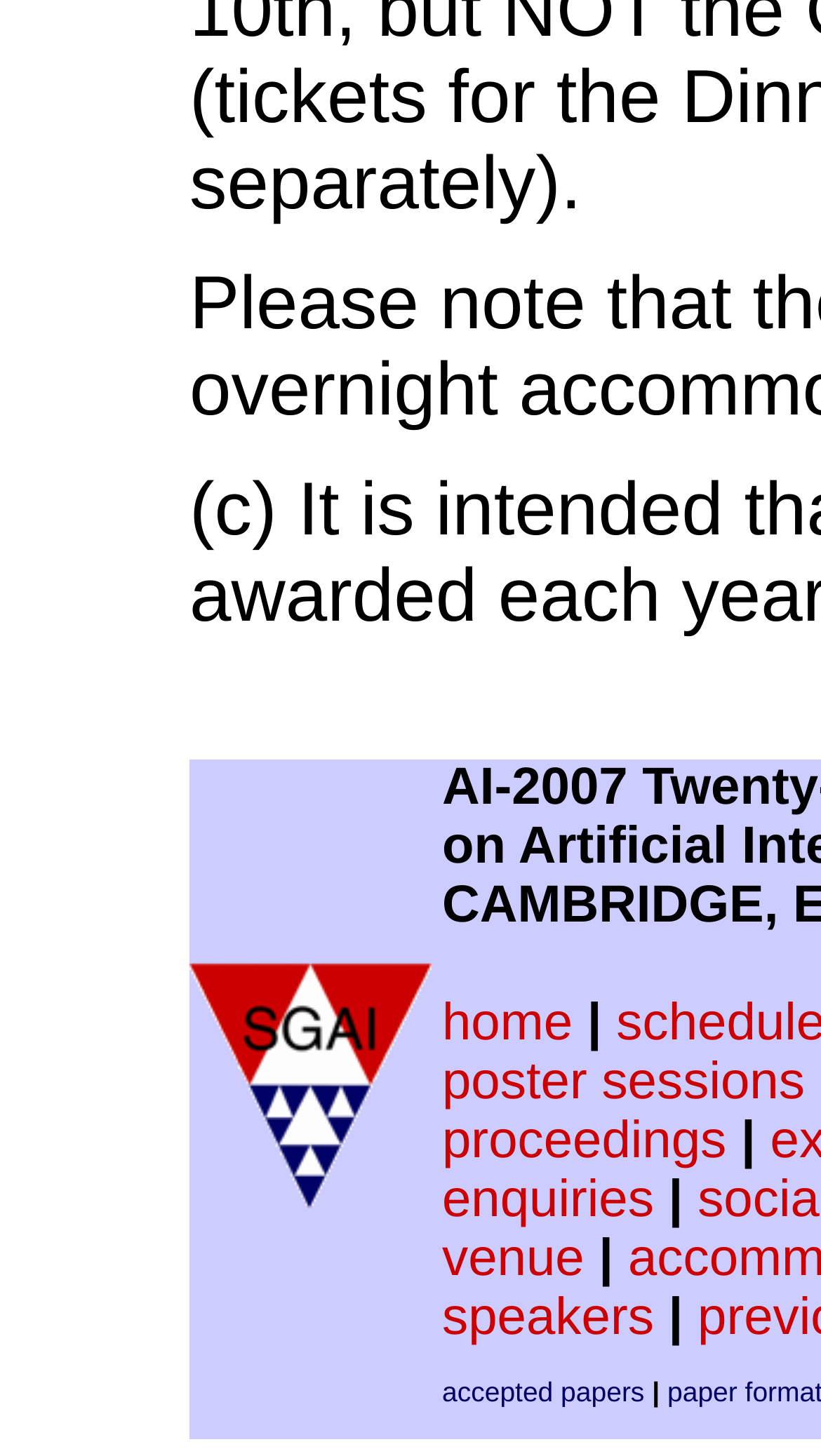Pinpoint the bounding box coordinates of the clickable area necessary to execute the following instruction: "visit home". The coordinates should be given as four float numbers between 0 and 1, namely [left, top, right, bottom].

[0.538, 0.684, 0.698, 0.723]